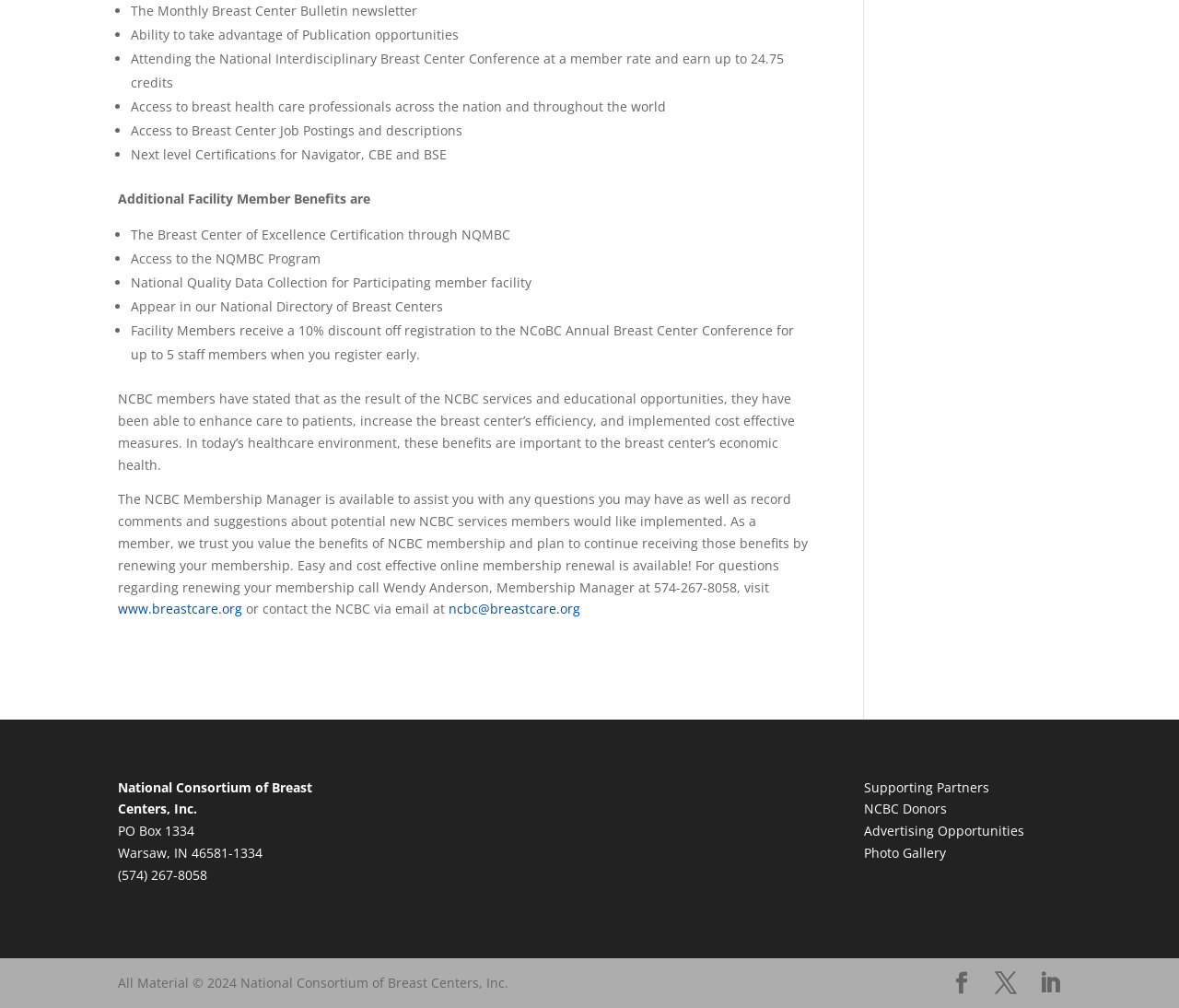Respond to the question below with a single word or phrase:
What is the phone number to contact the NCBC Membership Manager?

574-267-8058